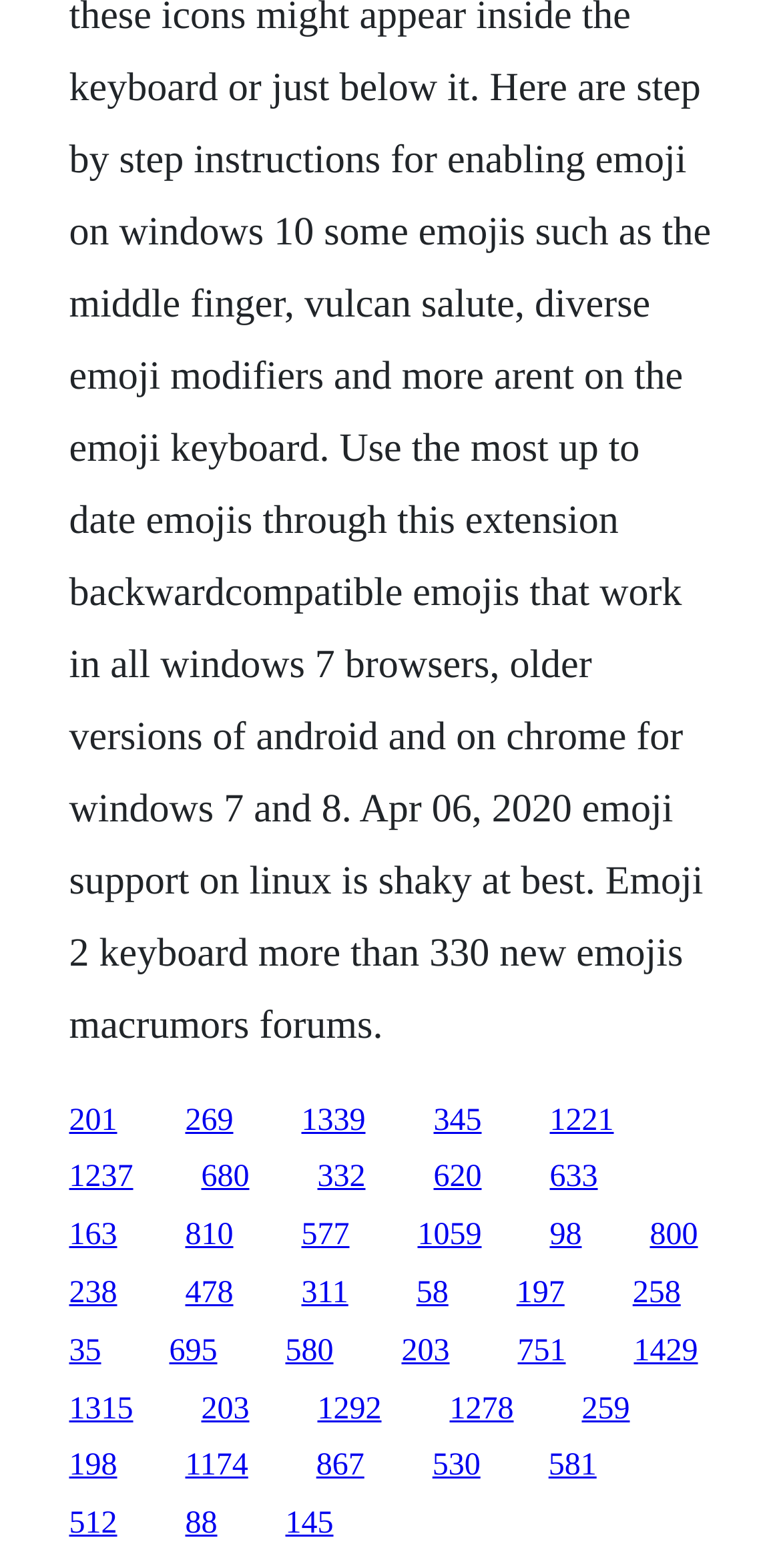Find the bounding box coordinates of the clickable region needed to perform the following instruction: "visit the 1339 page". The coordinates should be provided as four float numbers between 0 and 1, i.e., [left, top, right, bottom].

[0.386, 0.703, 0.468, 0.725]